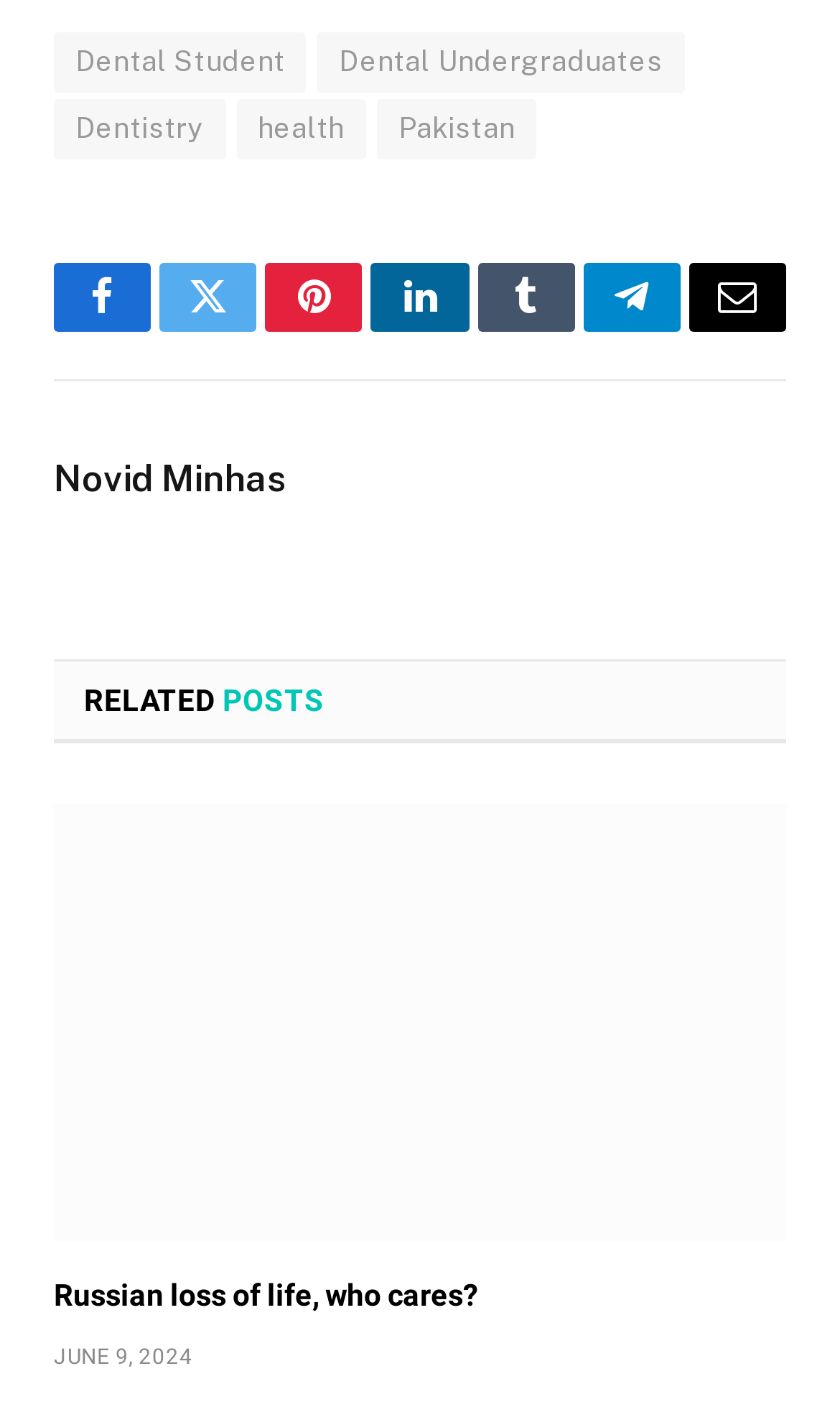Please analyze the image and provide a thorough answer to the question:
What is the title of the section below the social media links?

The section below the social media links is titled 'RELATED POSTS' which is a heading element located at [0.1, 0.483, 0.386, 0.509].